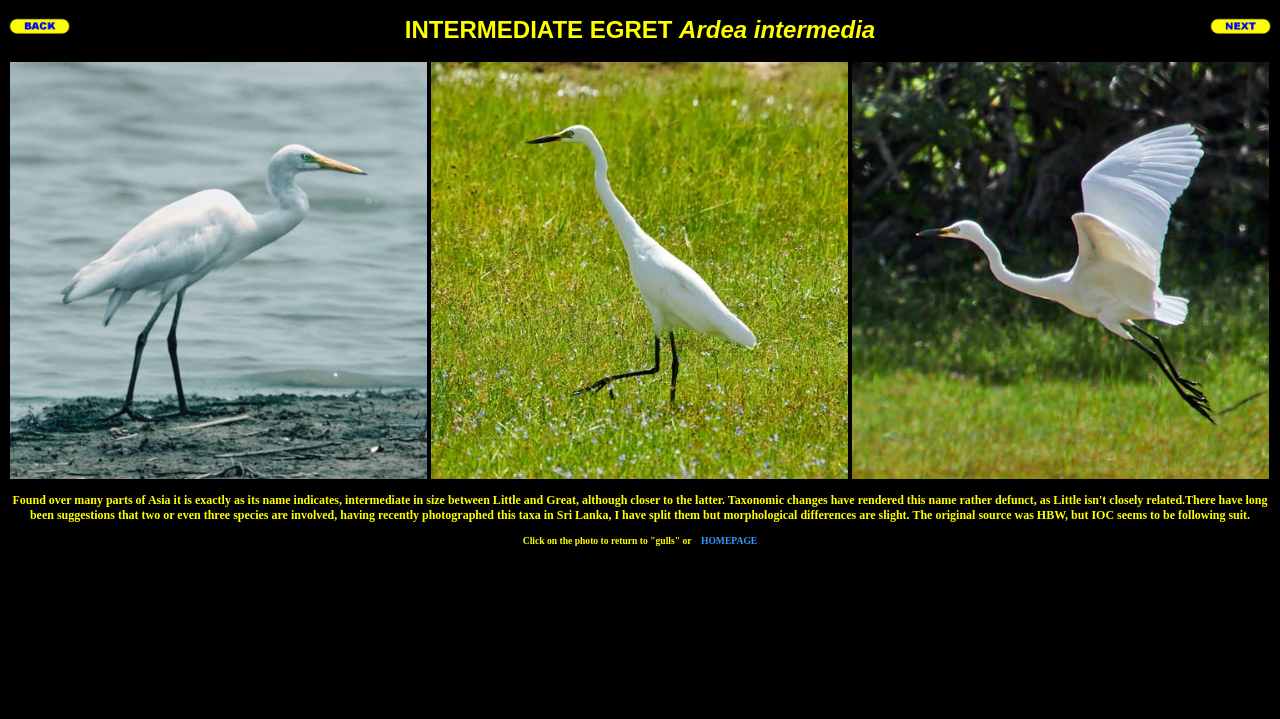Offer a detailed explanation of the webpage layout and contents.

The webpage is about the Intermediate Egret, a bird species. At the top, there is a heading that displays the name "INTERMEDIATE EGRET Ardea intermedia" with two small images on either side. Below the heading, there are two lines of text, "INTERMEDIATE EGRET" and "Ardea intermedia", which are positioned side by side.

The main content of the webpage features three large images of the Intermediate Egret, arranged horizontally across the page. The images take up most of the page's width and are positioned in the middle section of the page.

Below the images, there is a paragraph of text that provides information about the Intermediate Egret. The text describes the bird's size, its taxonomic classification, and the author's experience photographing it in Sri Lanka. The text also includes a link to return to a "gulls" page or to the homepage.

At the bottom of the page, there is a separate link to the homepage, positioned near the center of the page.